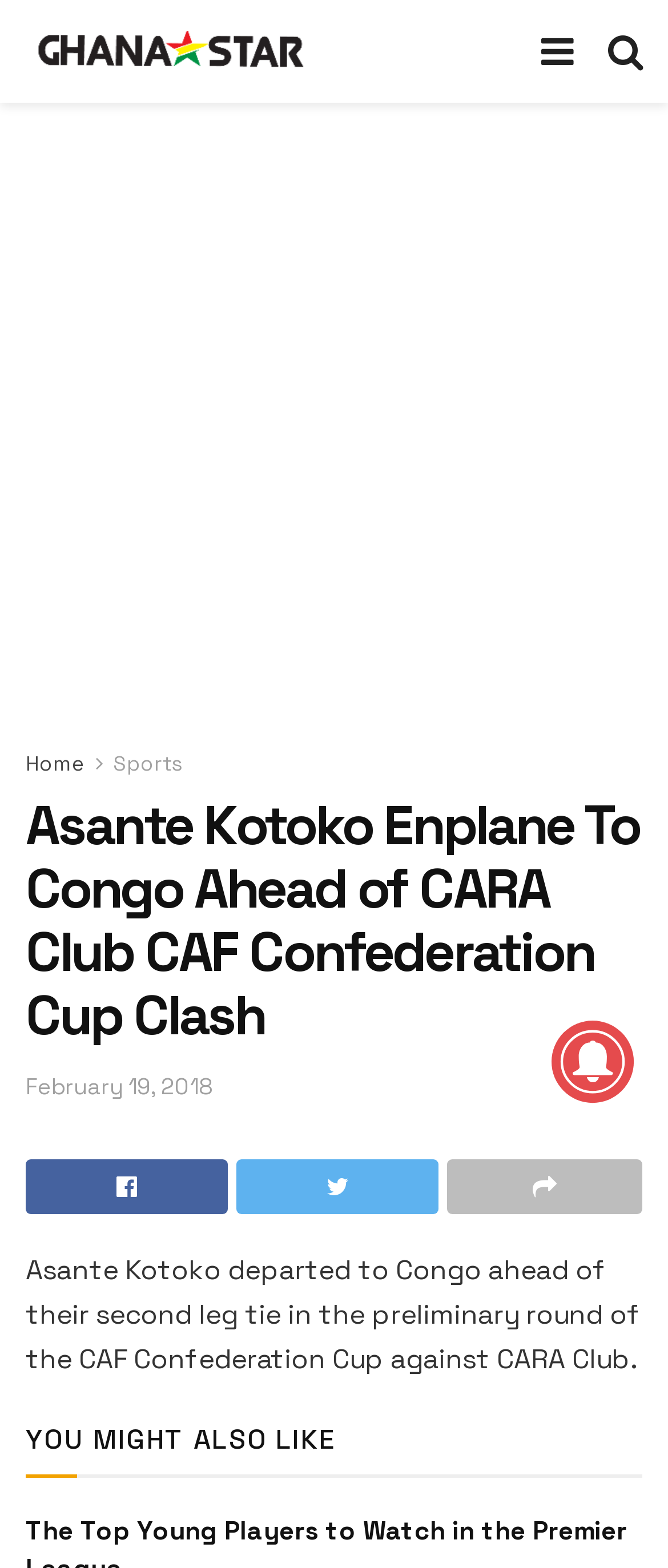What is the name of the opponent team?
Refer to the image and answer the question using a single word or phrase.

CARA Club